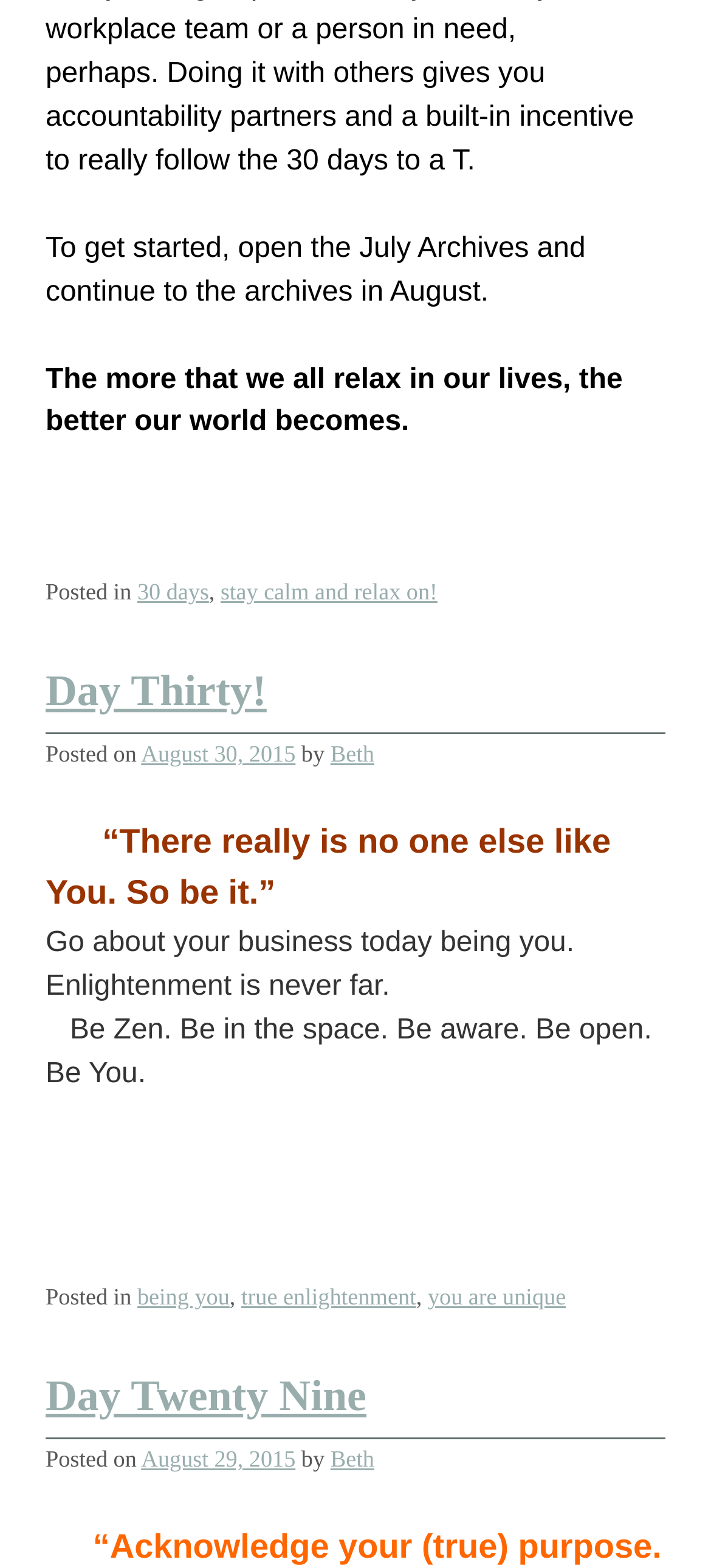Who is the author of the 'Day Twenty Nine' post?
Kindly offer a comprehensive and detailed response to the question.

I found the author by looking at the 'by' section of the 'Day Twenty Nine' post, which is located in the article section of the webpage. The author is mentioned as 'Beth'.